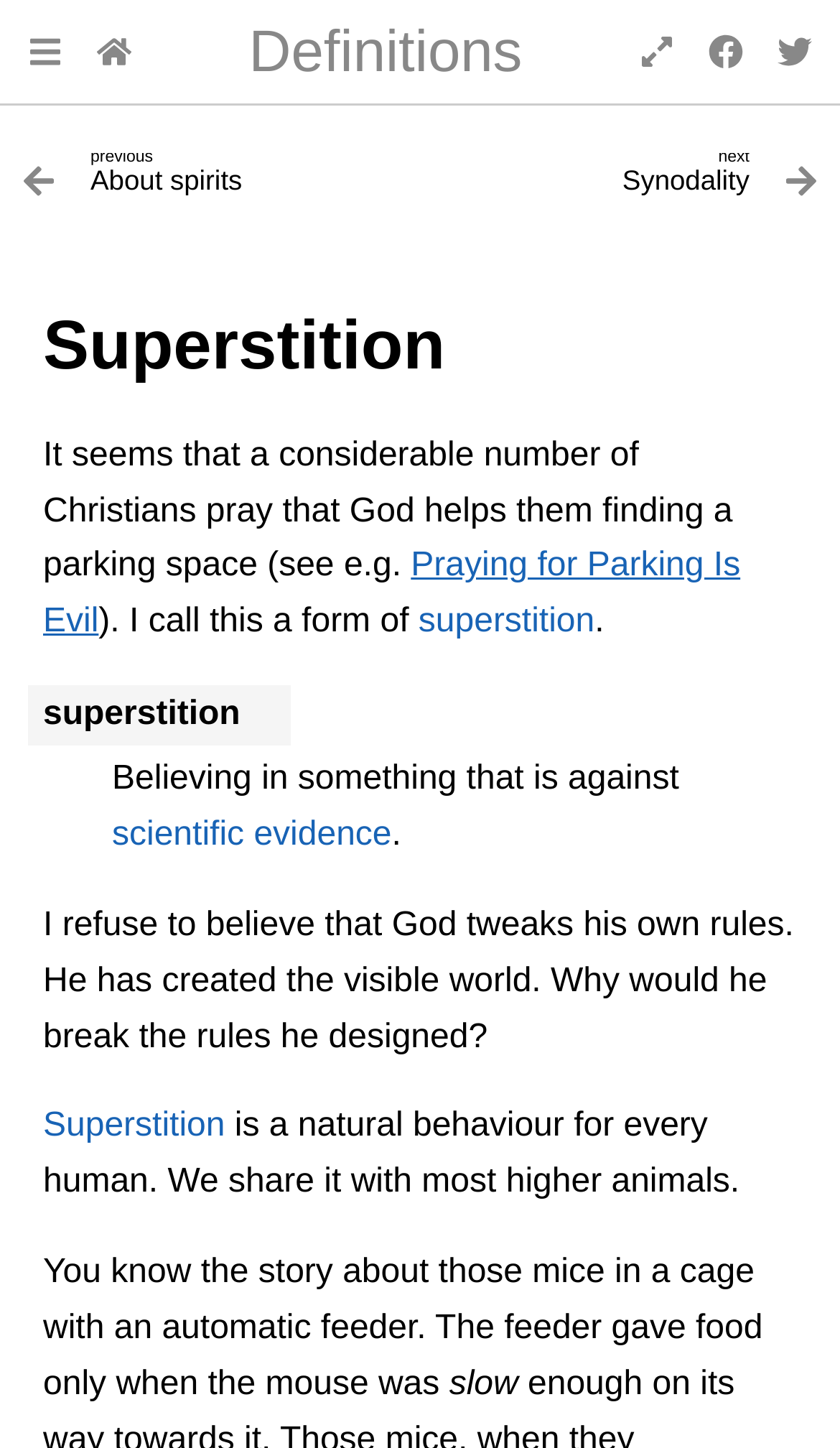Identify the bounding box coordinates for the UI element that matches this description: "Tech Tips".

None